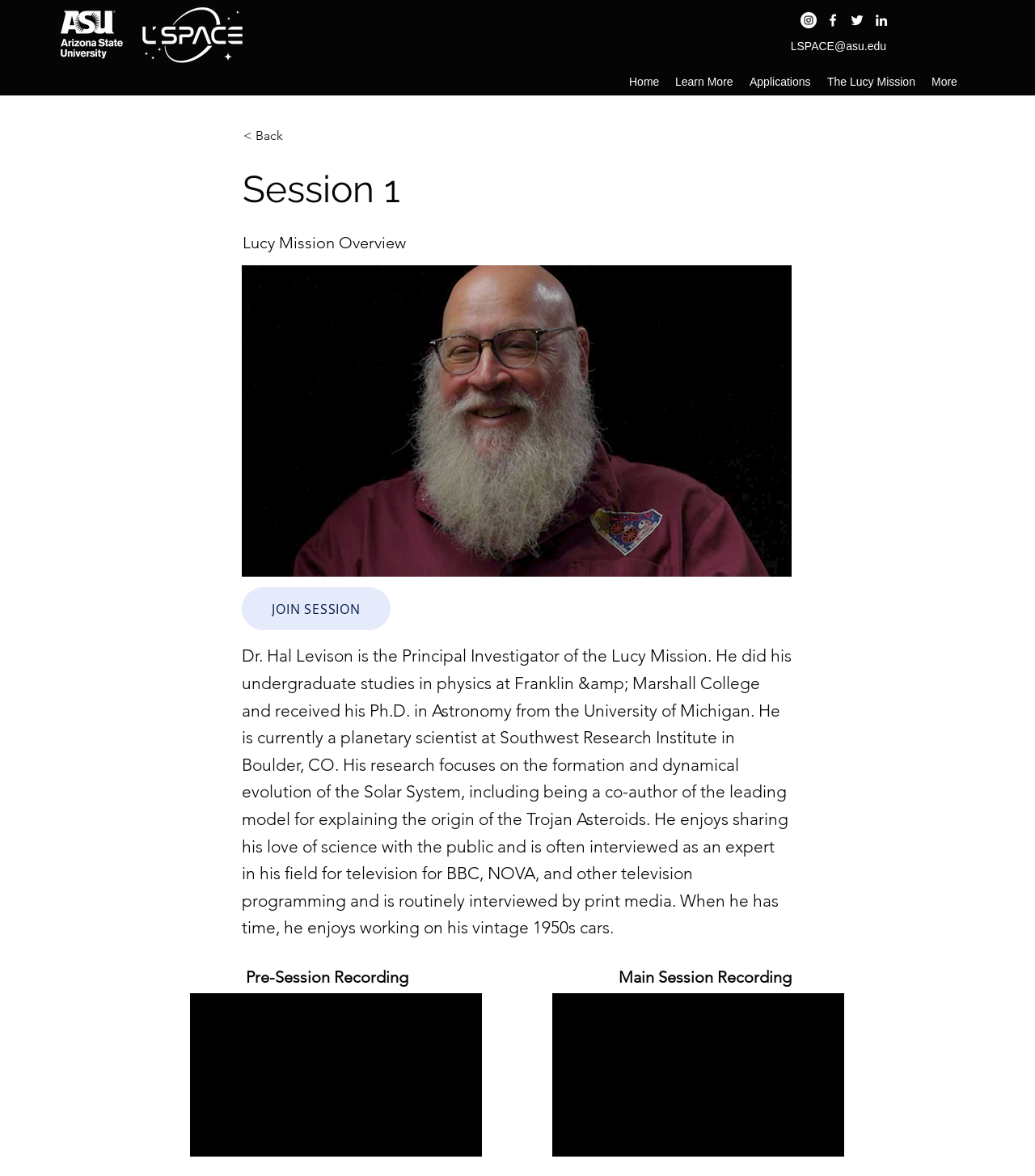Please examine the image and answer the question with a detailed explanation:
How many social media links are available in the Social Bar?

I counted the number of social media links in the Social Bar by looking at the links 'facebook', 'twitter', and 'linkedin'.